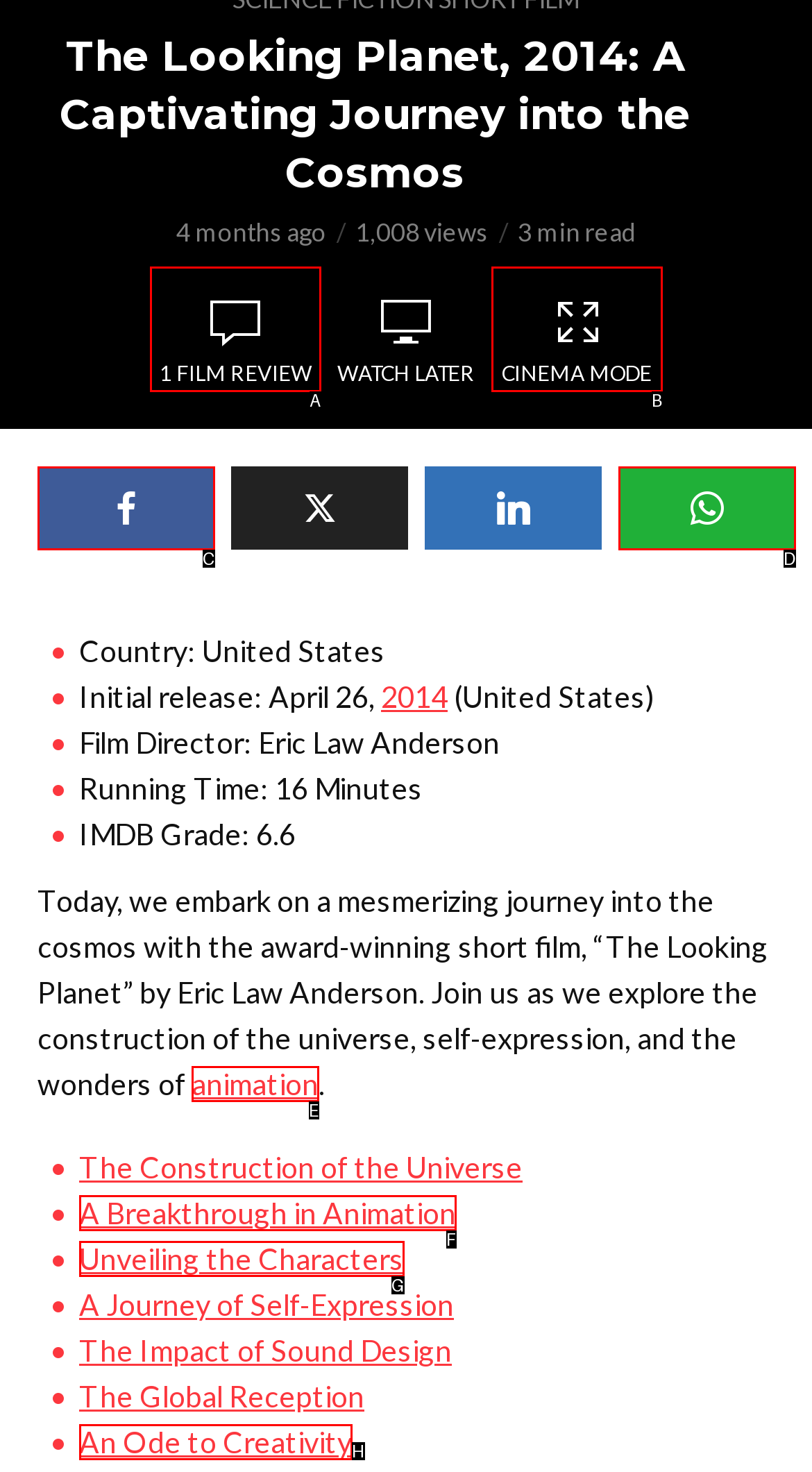Determine which option fits the following description: animation
Answer with the corresponding option's letter directly.

E